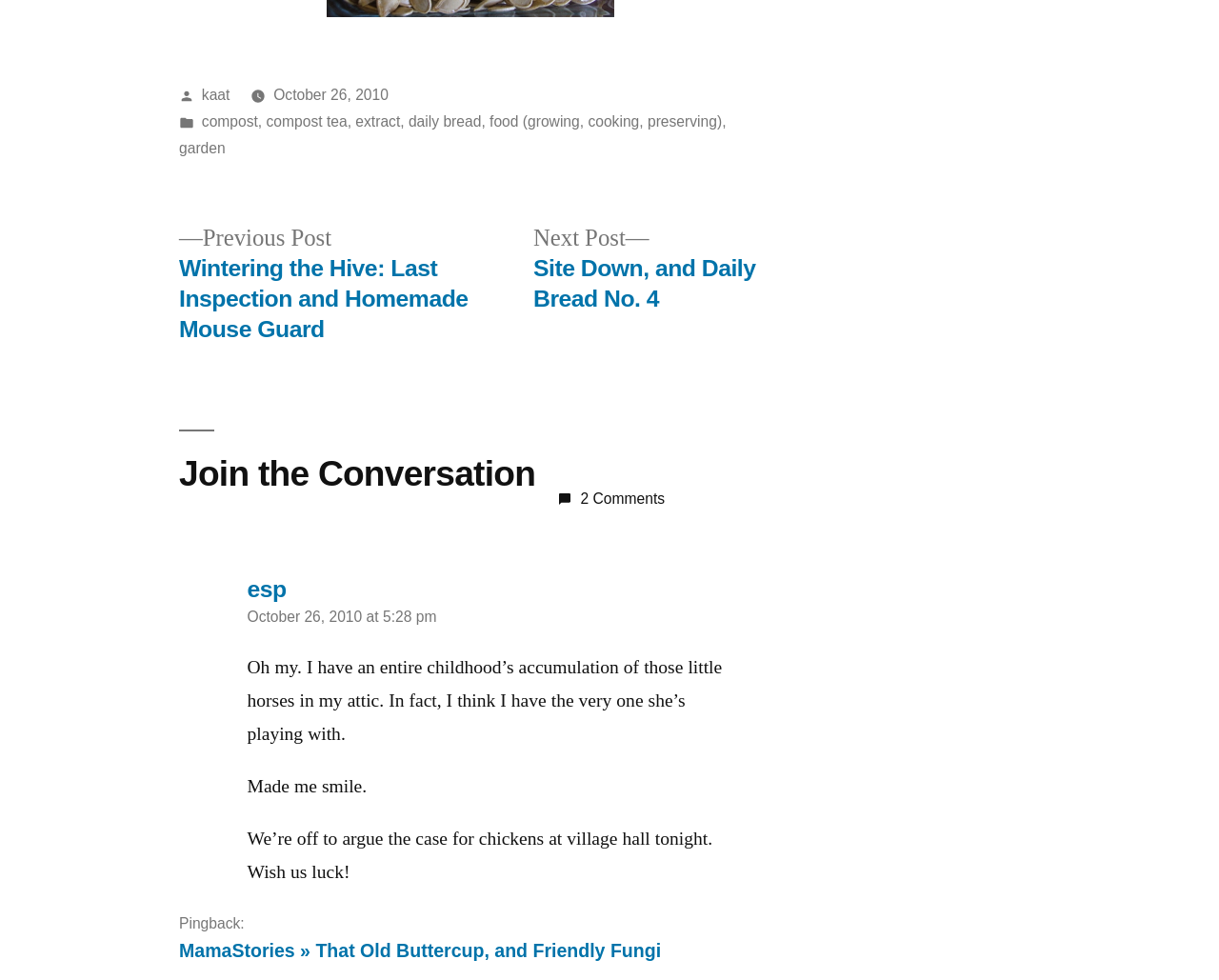Using the information in the image, give a comprehensive answer to the question: 
What is the topic of the post?

The topic of the post can be found in the footer section, where it says 'Posted in compost, compost tea, extract'.